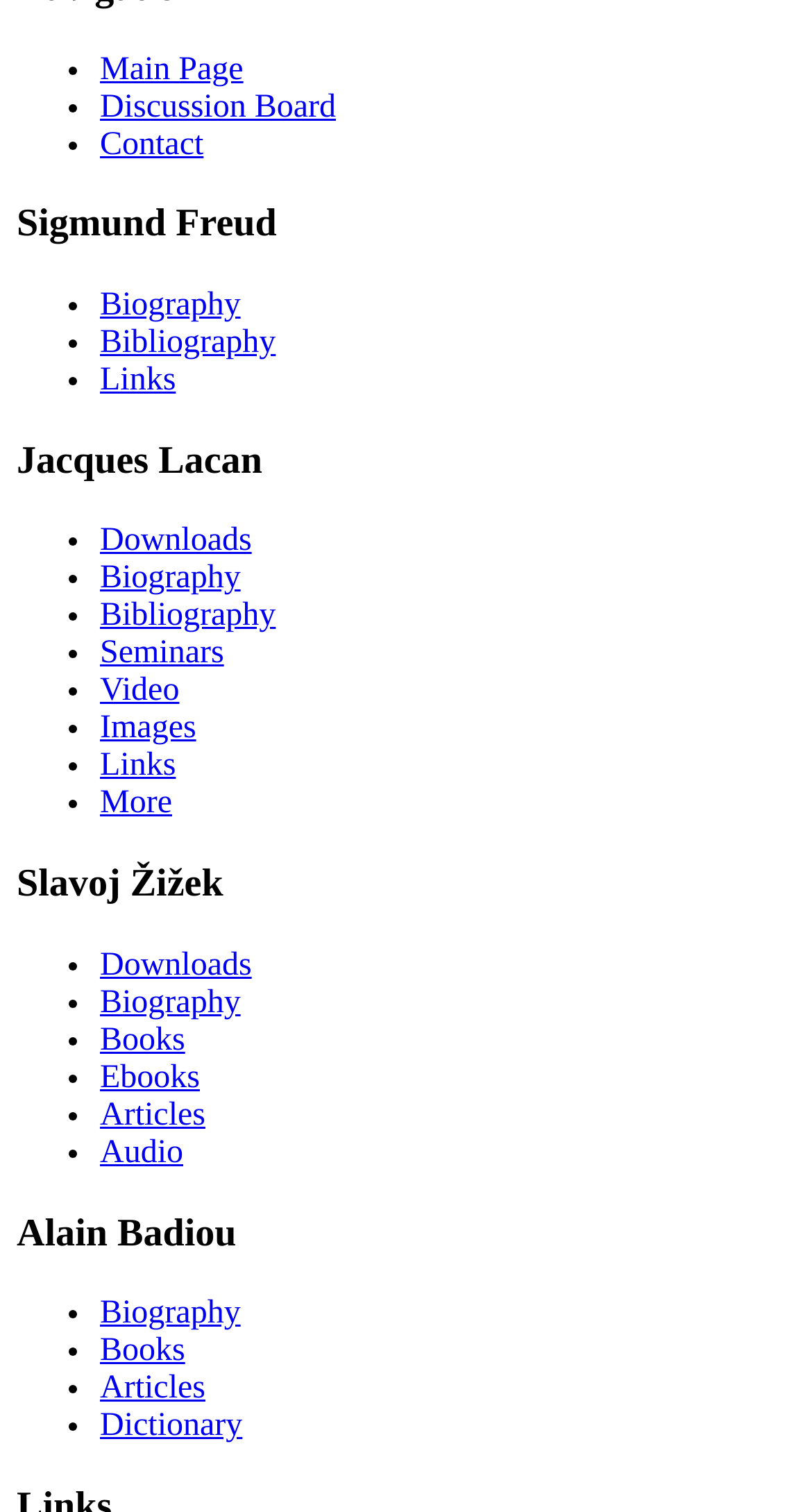Give the bounding box coordinates for the element described as: "Load More".

None